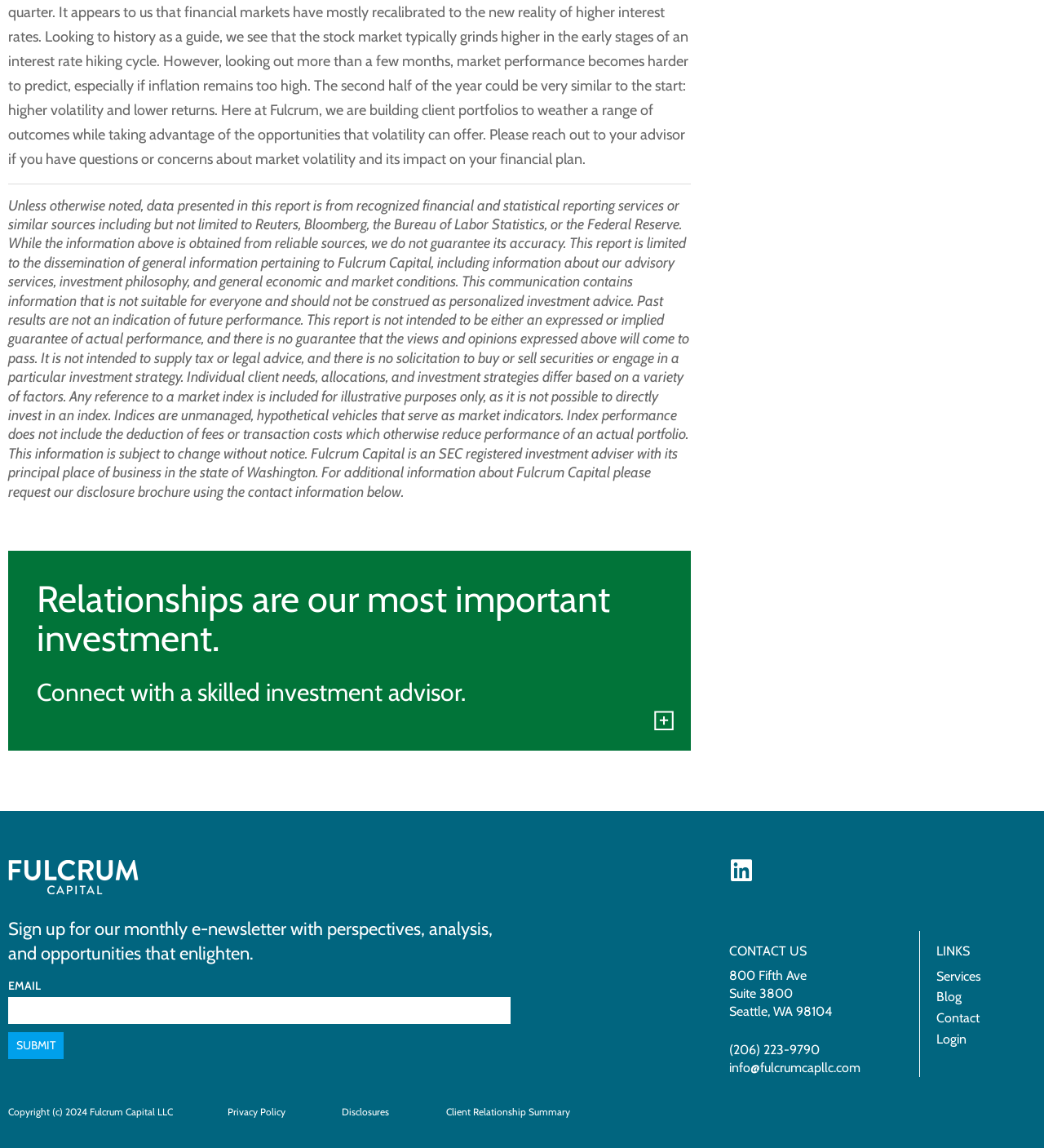Provide the bounding box coordinates for the area that should be clicked to complete the instruction: "View the Privacy Policy".

[0.218, 0.963, 0.273, 0.974]